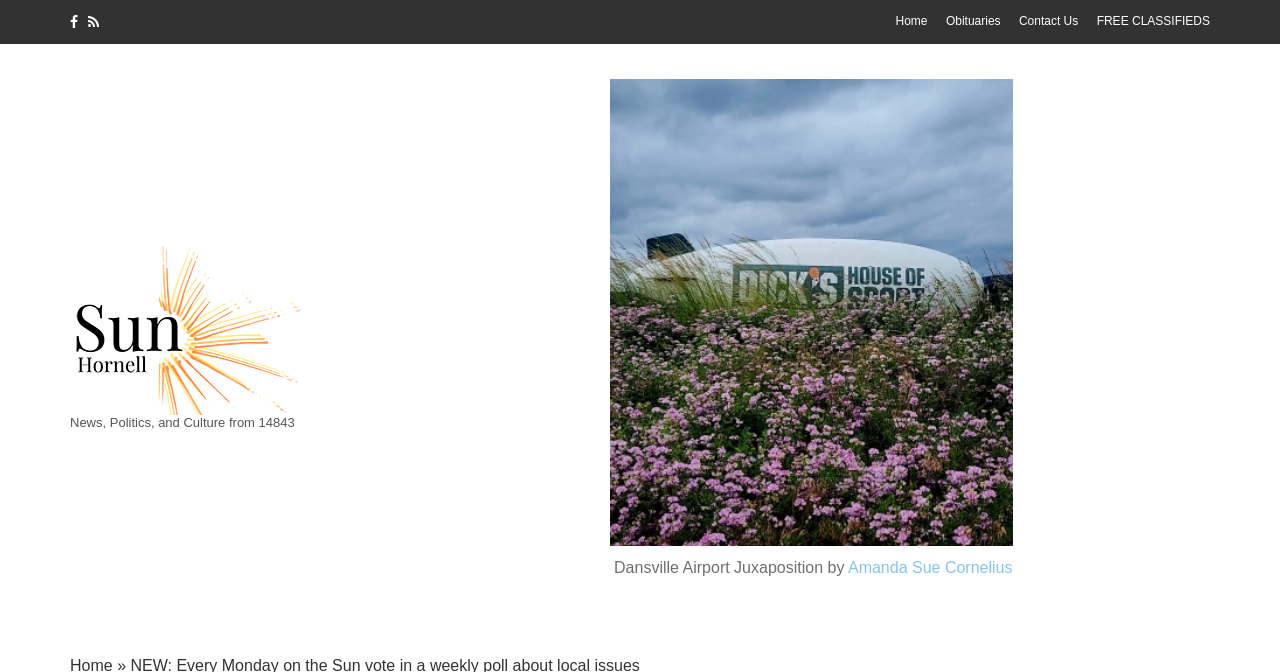Refer to the image and provide an in-depth answer to the question:
What is the topic of the figure on the webpage?

I found the answer by examining the figure on the webpage, which has a caption that mentions 'Dansville Airport Juxaposition by Amanda Sue Cornelius', indicating that the figure is related to Dansville Airport.